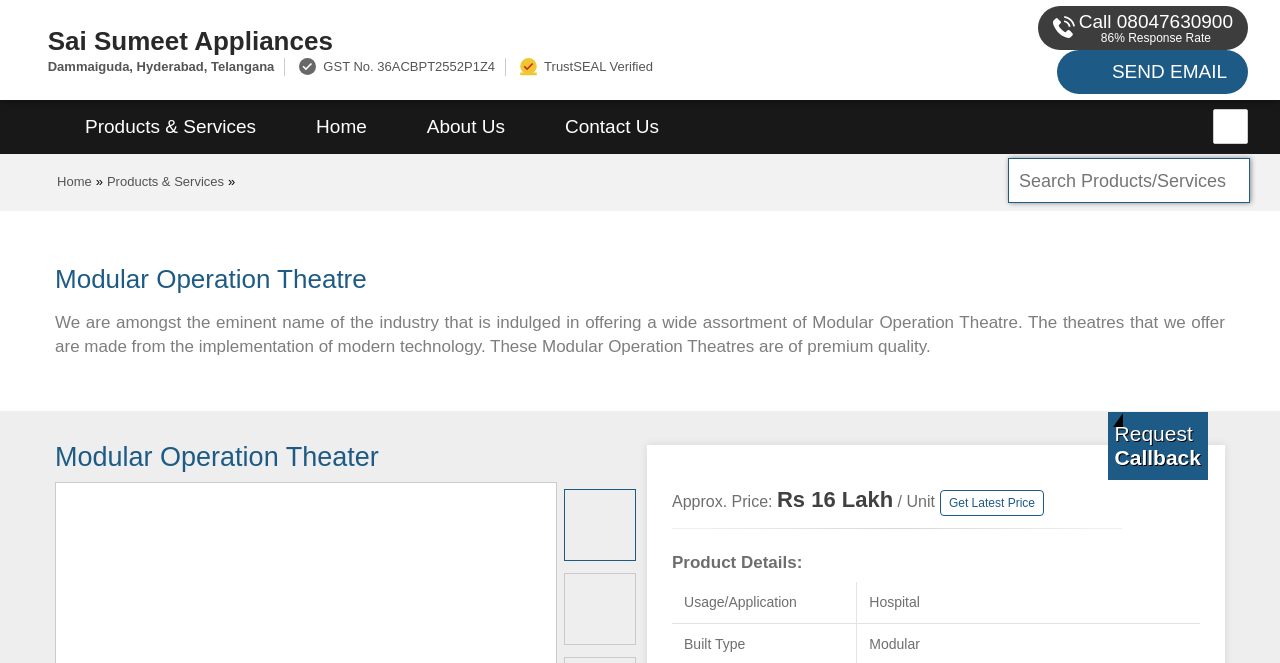Highlight the bounding box coordinates of the element that should be clicked to carry out the following instruction: "Click on the 'Contact Us' link". The coordinates must be given as four float numbers ranging from 0 to 1, i.e., [left, top, right, bottom].

[0.418, 0.151, 0.538, 0.232]